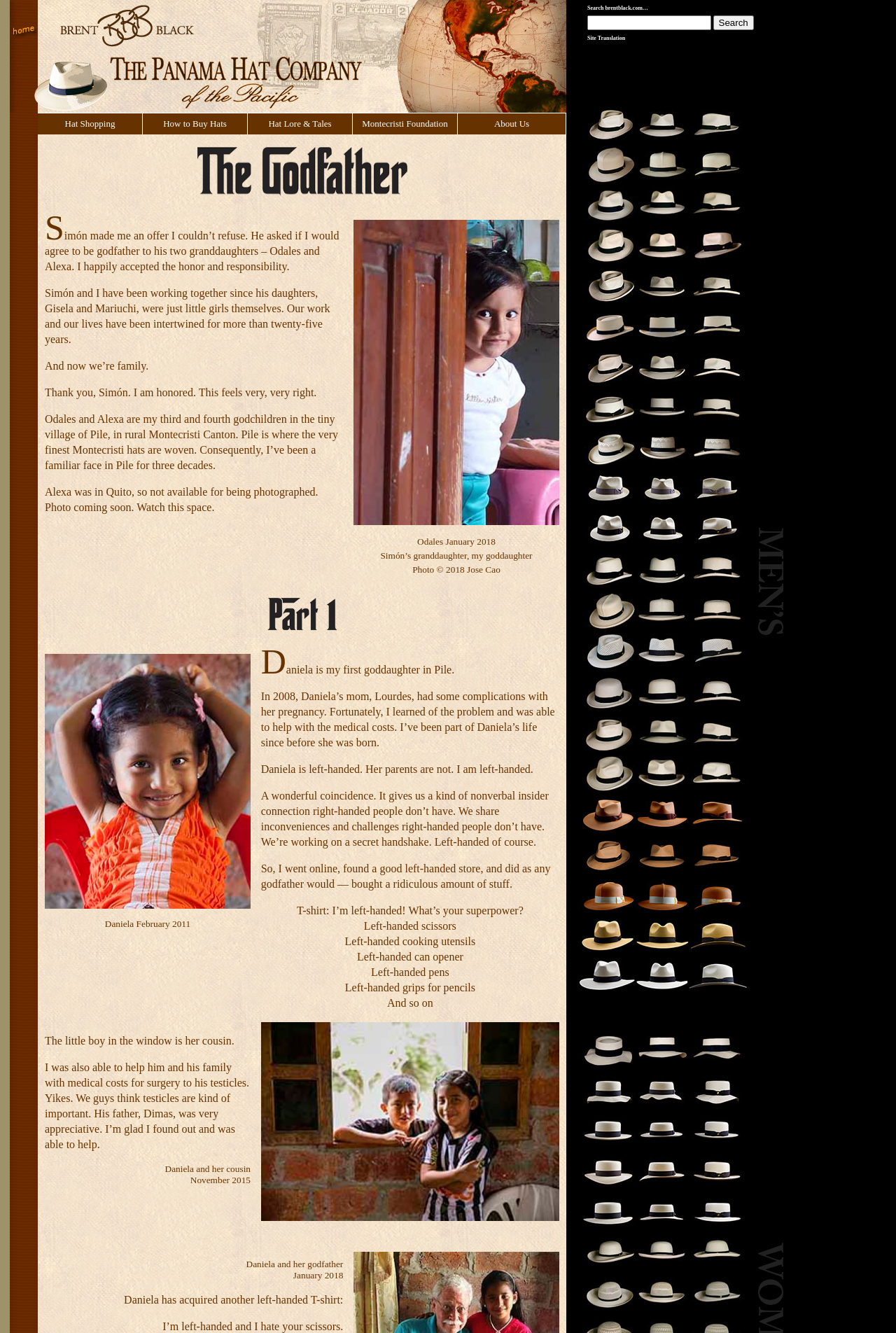Please provide the bounding box coordinates in the format (top-left x, top-left y, bottom-right x, bottom-right y). Remember, all values are floating point numbers between 0 and 1. What is the bounding box coordinate of the region described as: title="Derby"

[0.646, 0.526, 0.837, 0.535]